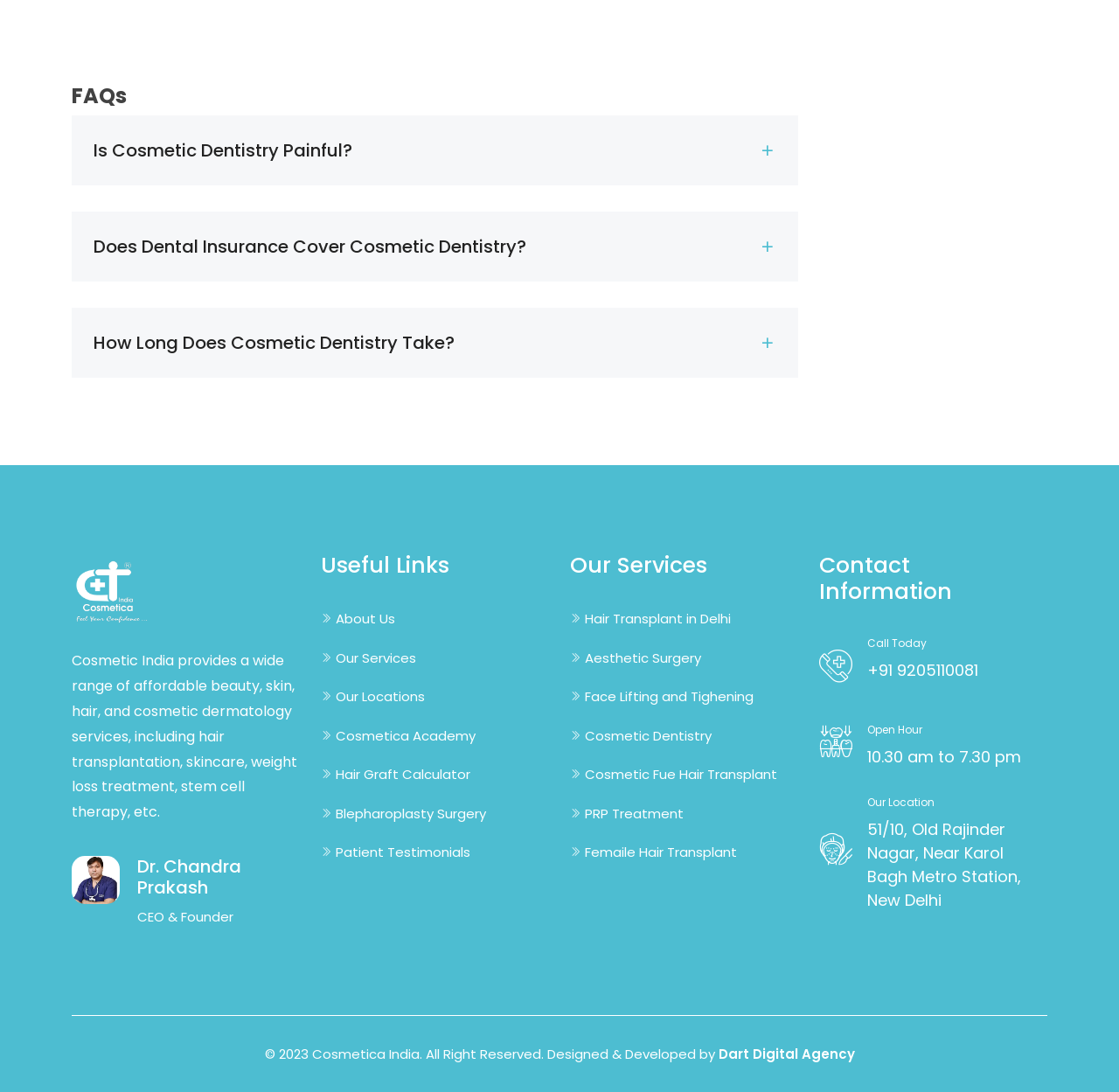Please predict the bounding box coordinates of the element's region where a click is necessary to complete the following instruction: "Visit CosmeticaIndia website". The coordinates should be represented by four float numbers between 0 and 1, i.e., [left, top, right, bottom].

[0.064, 0.506, 0.134, 0.578]